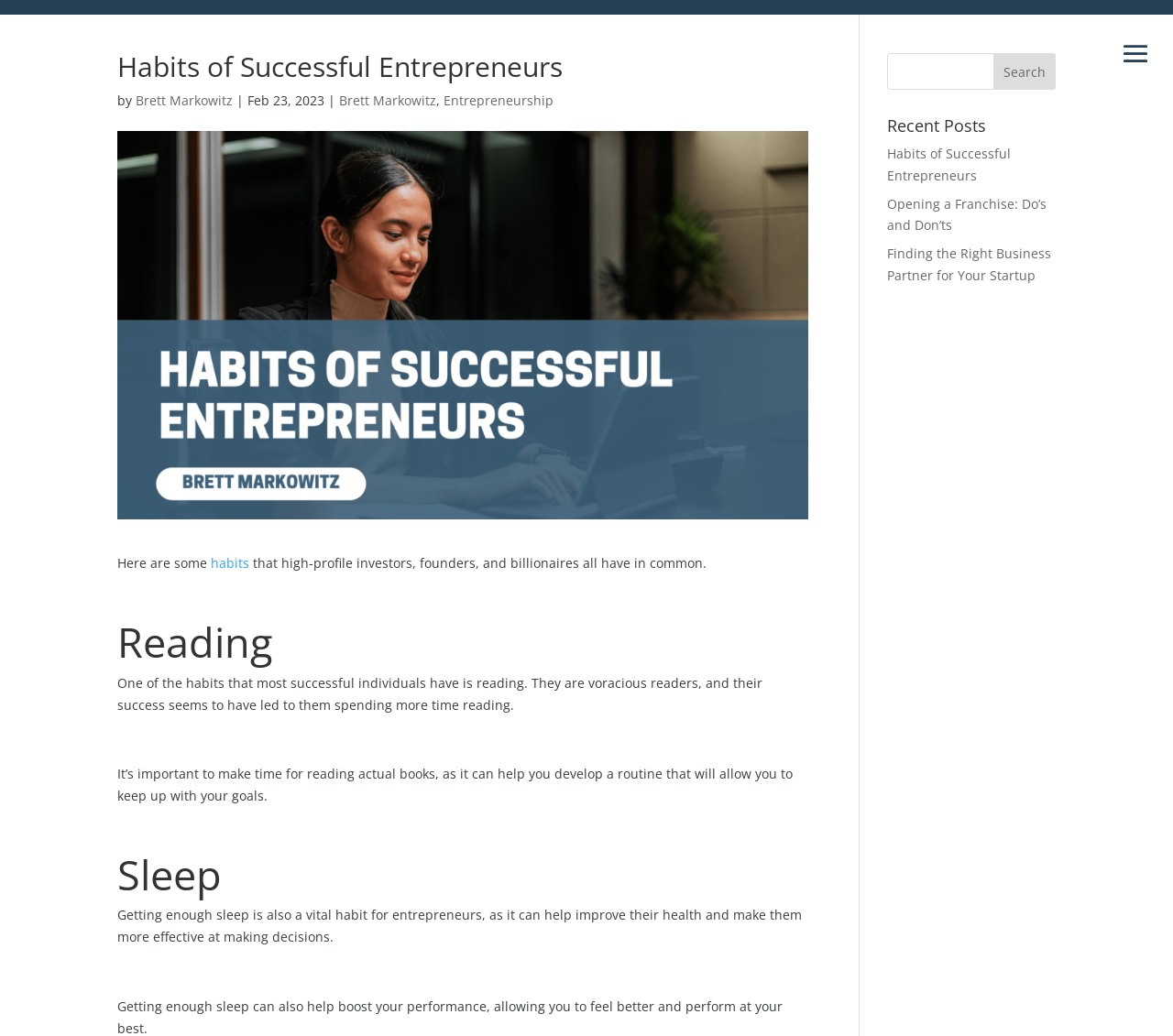Please find the bounding box coordinates of the element that needs to be clicked to perform the following instruction: "Explore recent posts". The bounding box coordinates should be four float numbers between 0 and 1, represented as [left, top, right, bottom].

[0.756, 0.113, 0.9, 0.138]